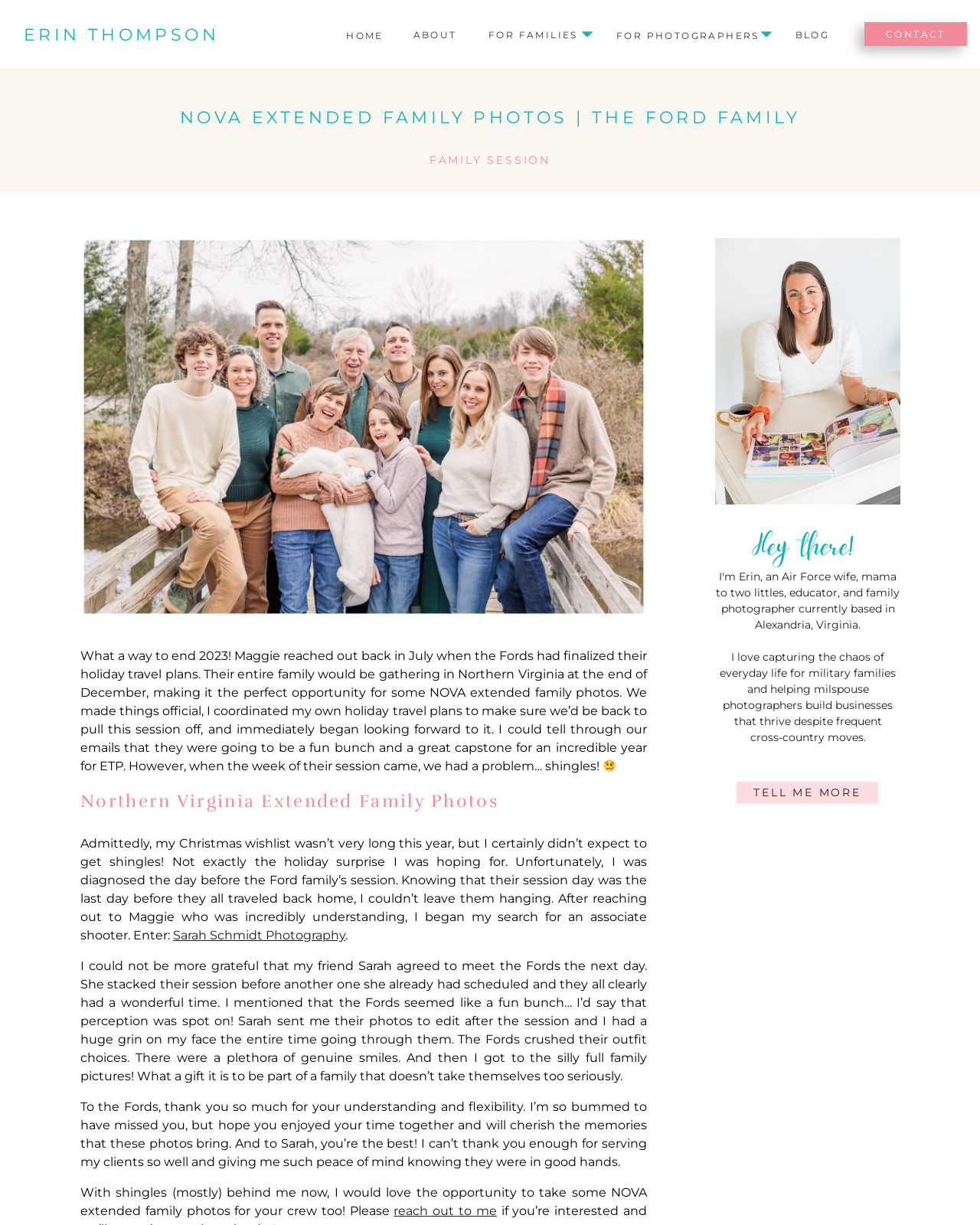Answer the question below using just one word or a short phrase: 
What is the location of the family photoshoot?

Northern Virginia